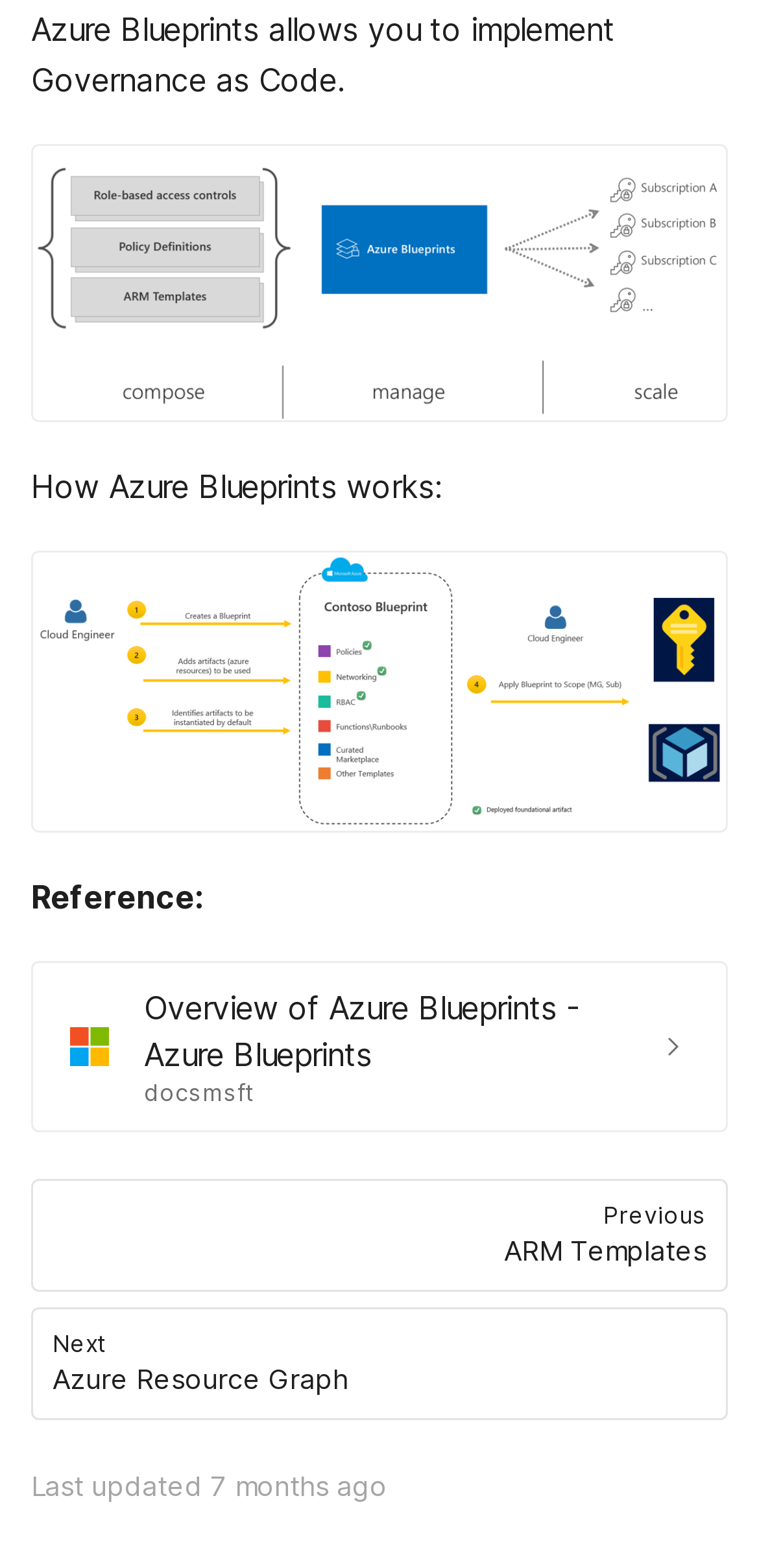Using the element description: "PreviousARM Templates", determine the bounding box coordinates for the specified UI element. The coordinates should be four float numbers between 0 and 1, [left, top, right, bottom].

[0.041, 0.752, 0.959, 0.824]